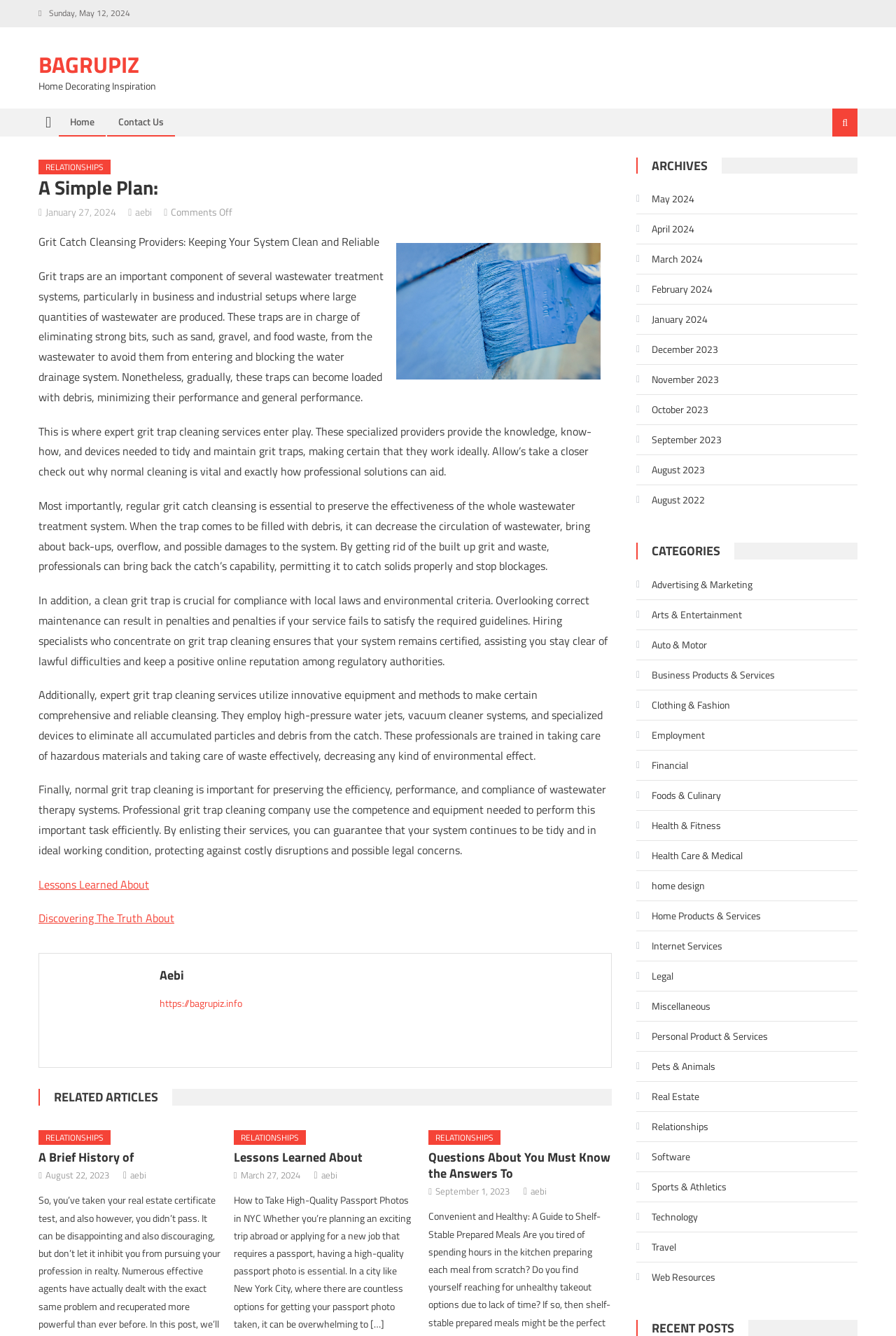Provide a brief response in the form of a single word or phrase:
How many related articles are there?

3